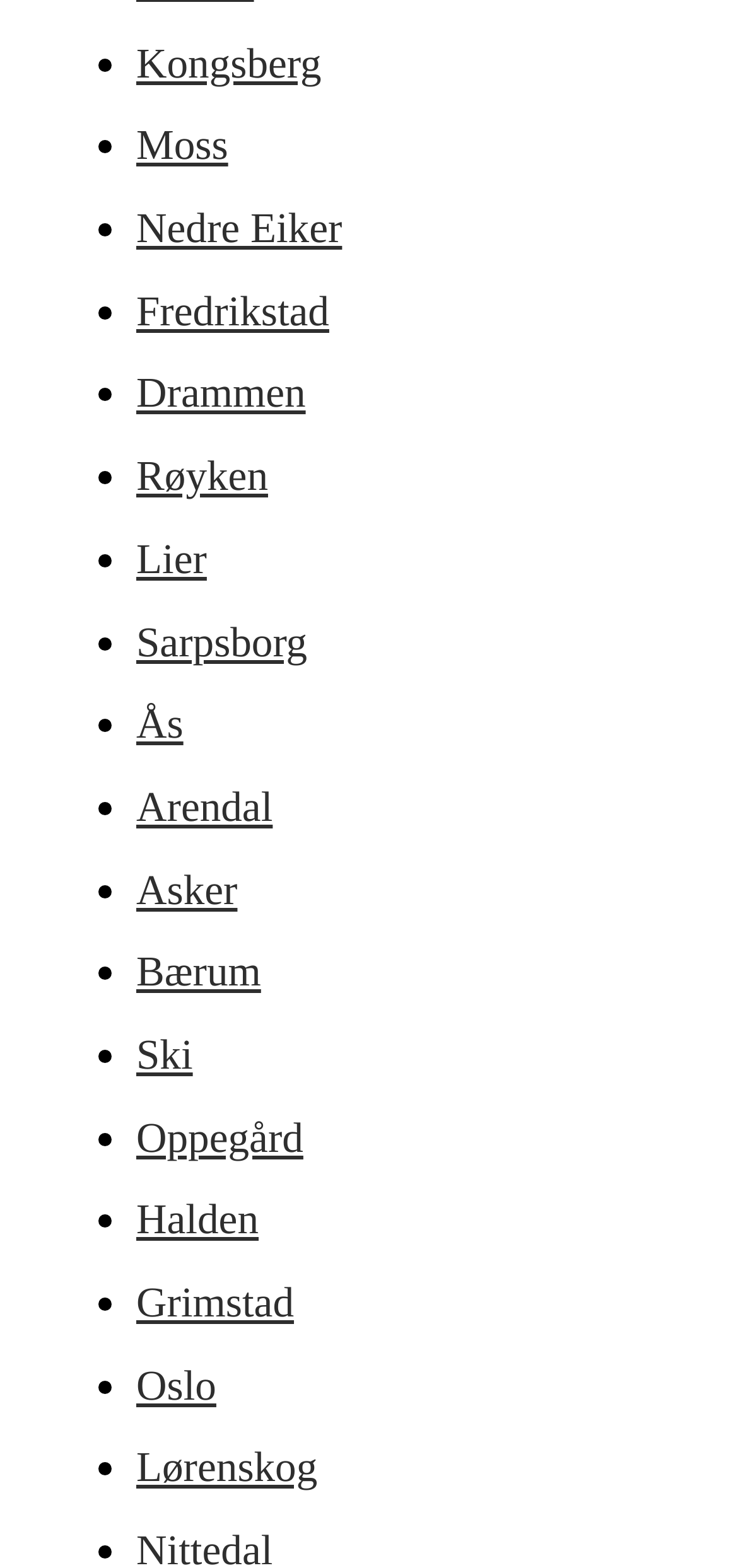Please locate the bounding box coordinates of the element's region that needs to be clicked to follow the instruction: "Check Drammen". The bounding box coordinates should be provided as four float numbers between 0 and 1, i.e., [left, top, right, bottom].

[0.185, 0.236, 0.414, 0.266]